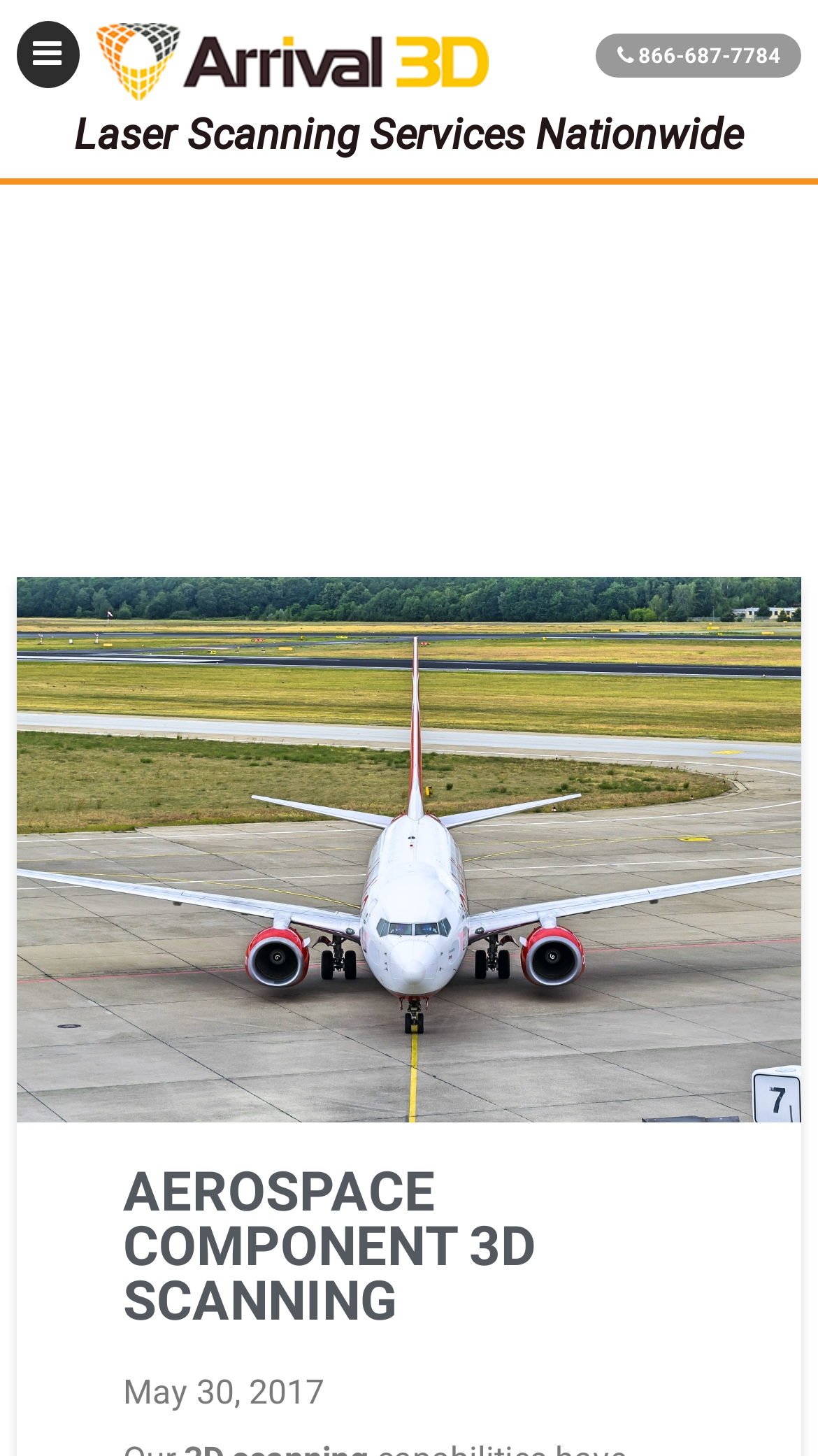Determine the bounding box for the UI element that matches this description: "parent_node: EN".

None